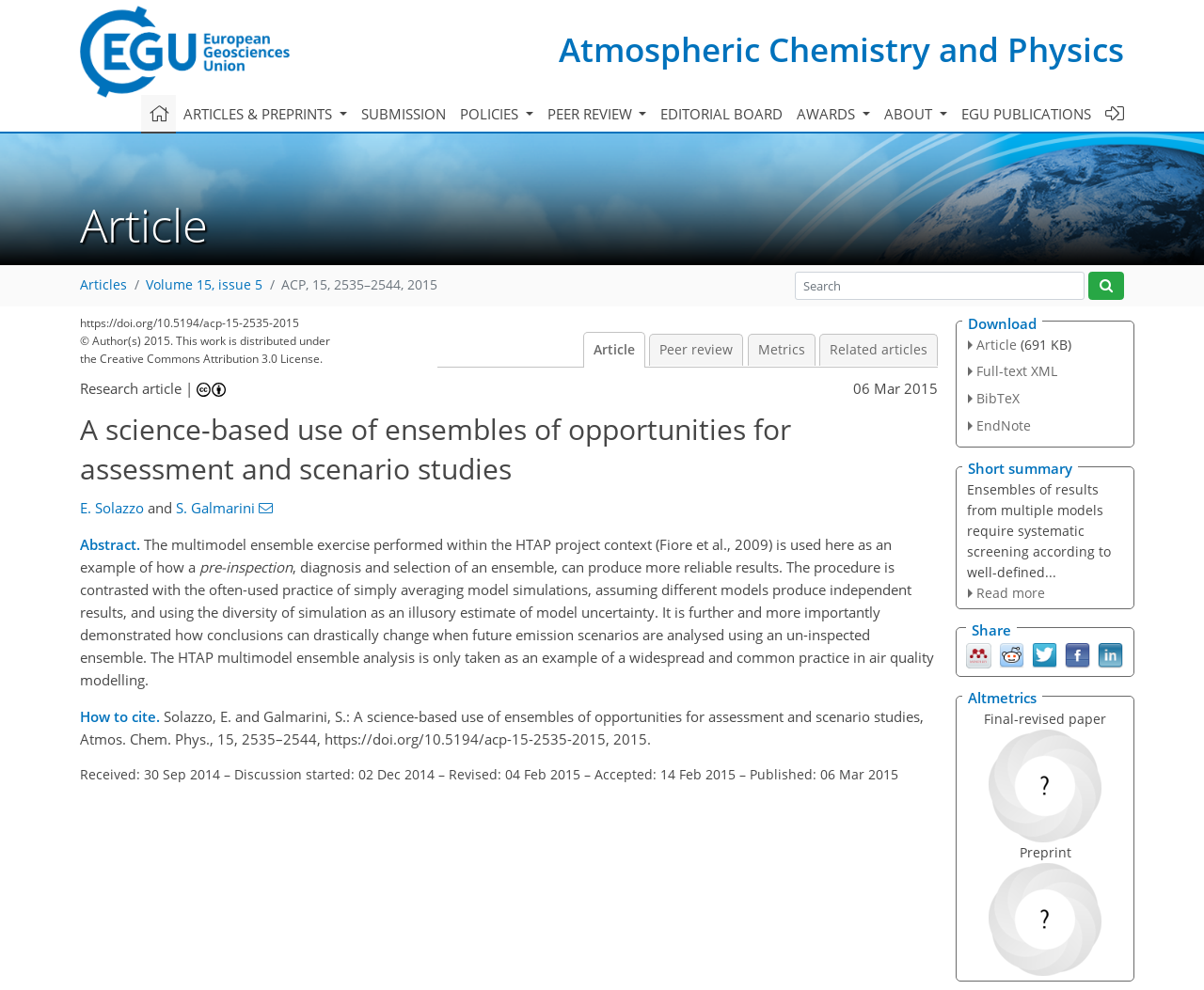Give the bounding box coordinates for the element described by: "Articles & preprints".

[0.146, 0.096, 0.294, 0.135]